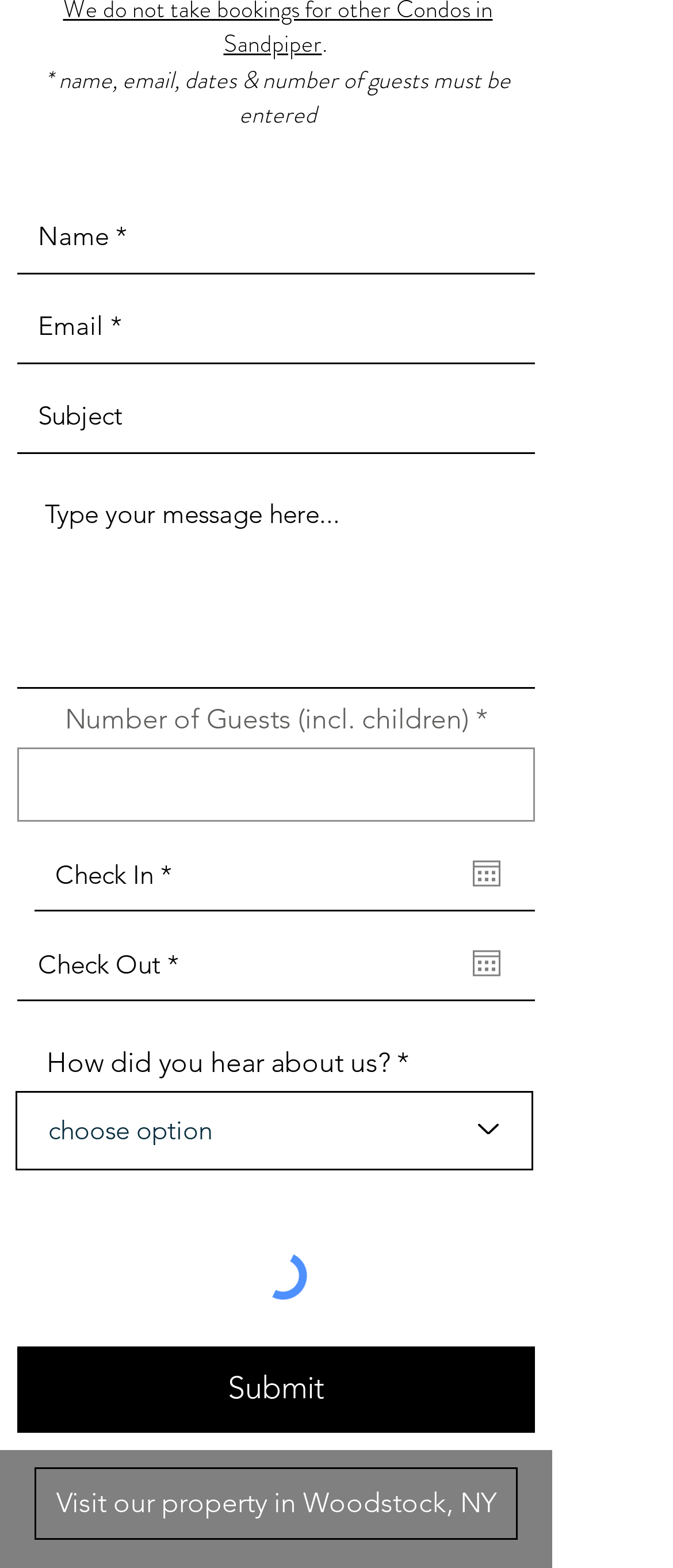What is the function of the button 'Open calendar'?
Please answer the question with as much detail as possible using the screenshot.

The button 'Open calendar' is associated with a date picker, as indicated by the describedby attribute. This suggests that the function of this button is to allow the user to select a date from a calendar.